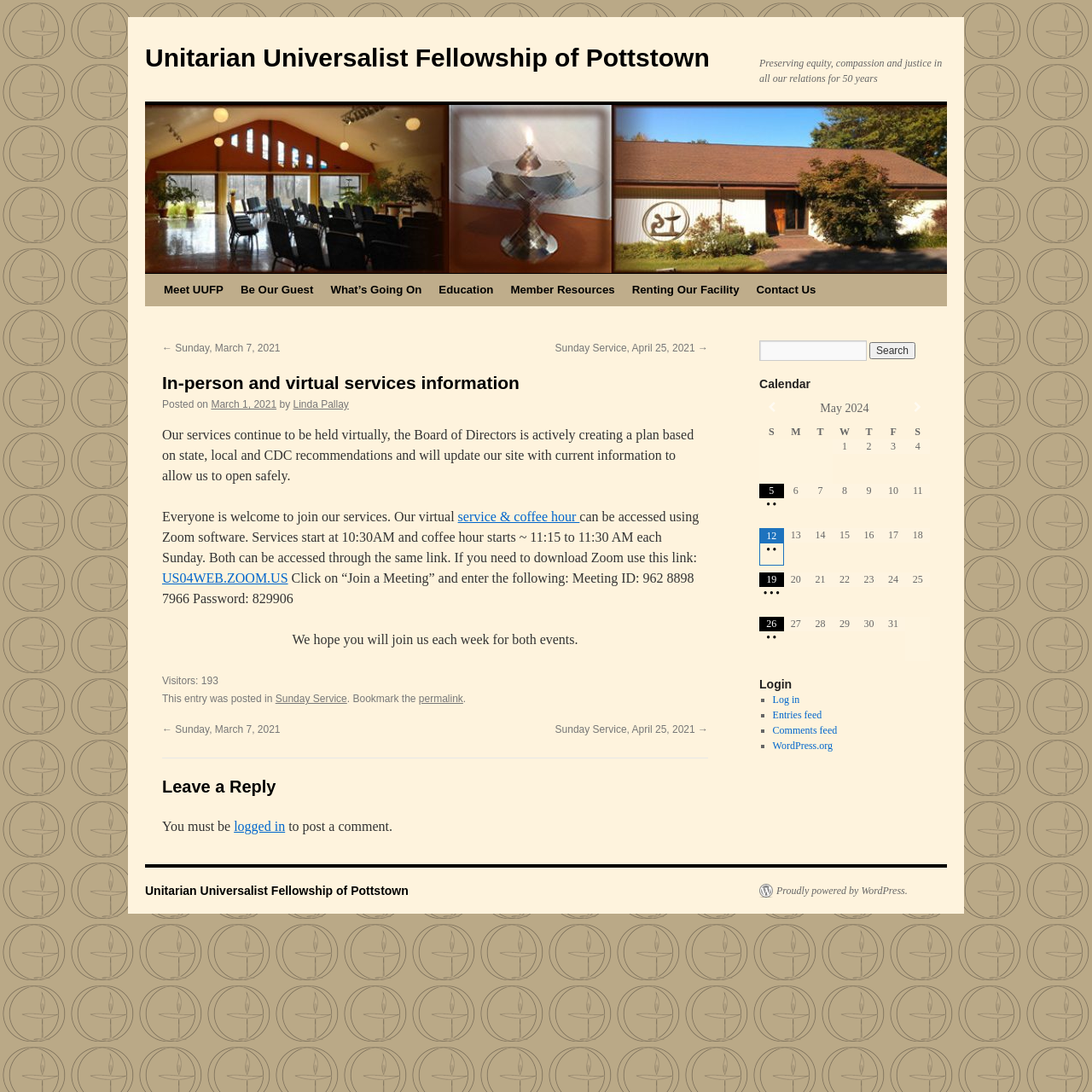Using the given description, provide the bounding box coordinates formatted as (top-left x, top-left y, bottom-right x, bottom-right y), with all values being floating point numbers between 0 and 1. Description: Contact Us

[0.685, 0.251, 0.755, 0.28]